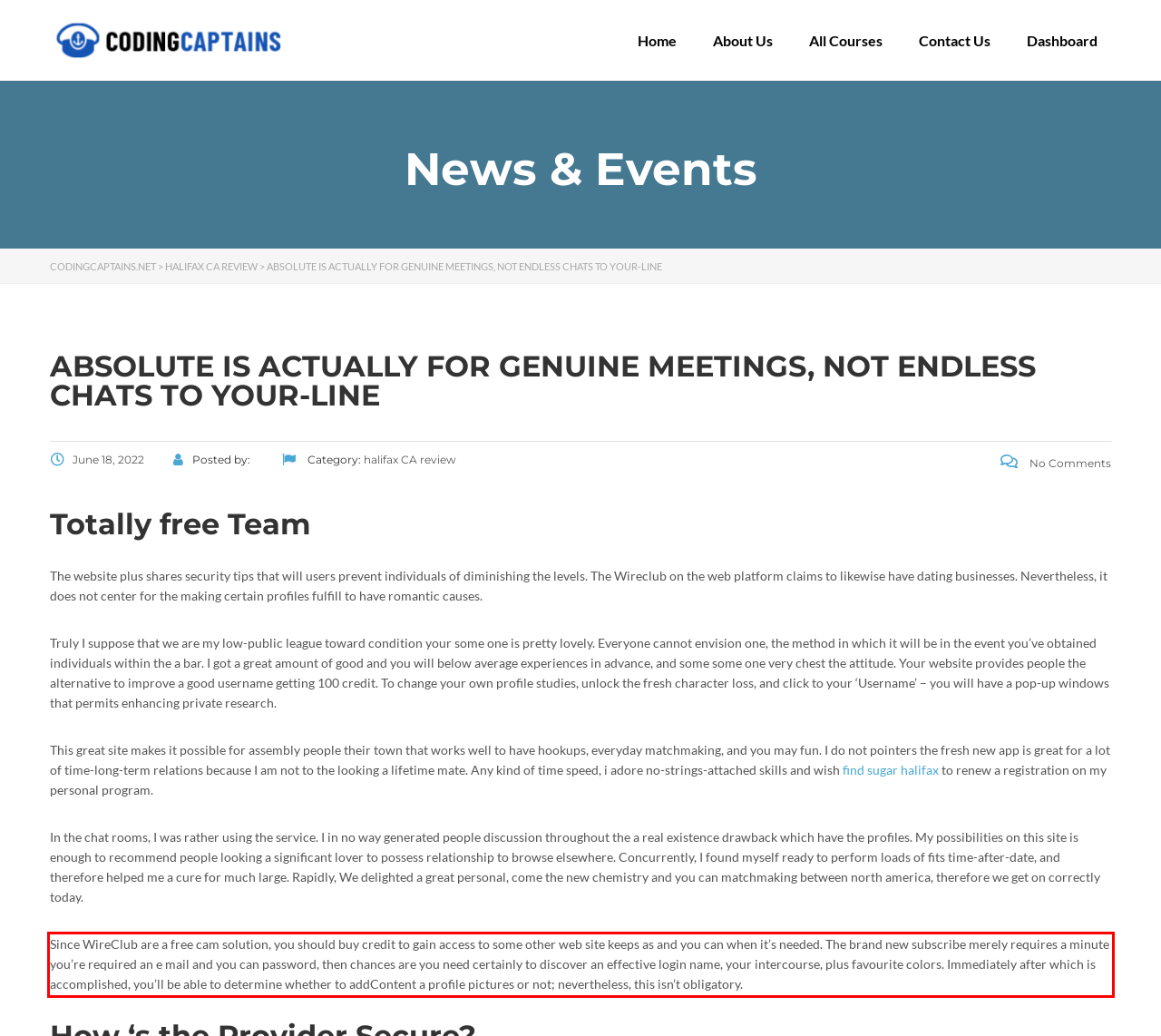Using the provided screenshot, read and generate the text content within the red-bordered area.

Since WireClub are a free cam solution, you should buy credit to gain access to some other web site keeps as and you can when it’s needed. The brand new subscribe merely requires a minute you’re required an e mail and you can password, then chances are you need certainly to discover an effective login name, your intercourse, plus favourite colors. Immediately after which is accomplished, you’ll be able to determine whether to addContent a profile pictures or not; nevertheless, this isn’t obligatory.